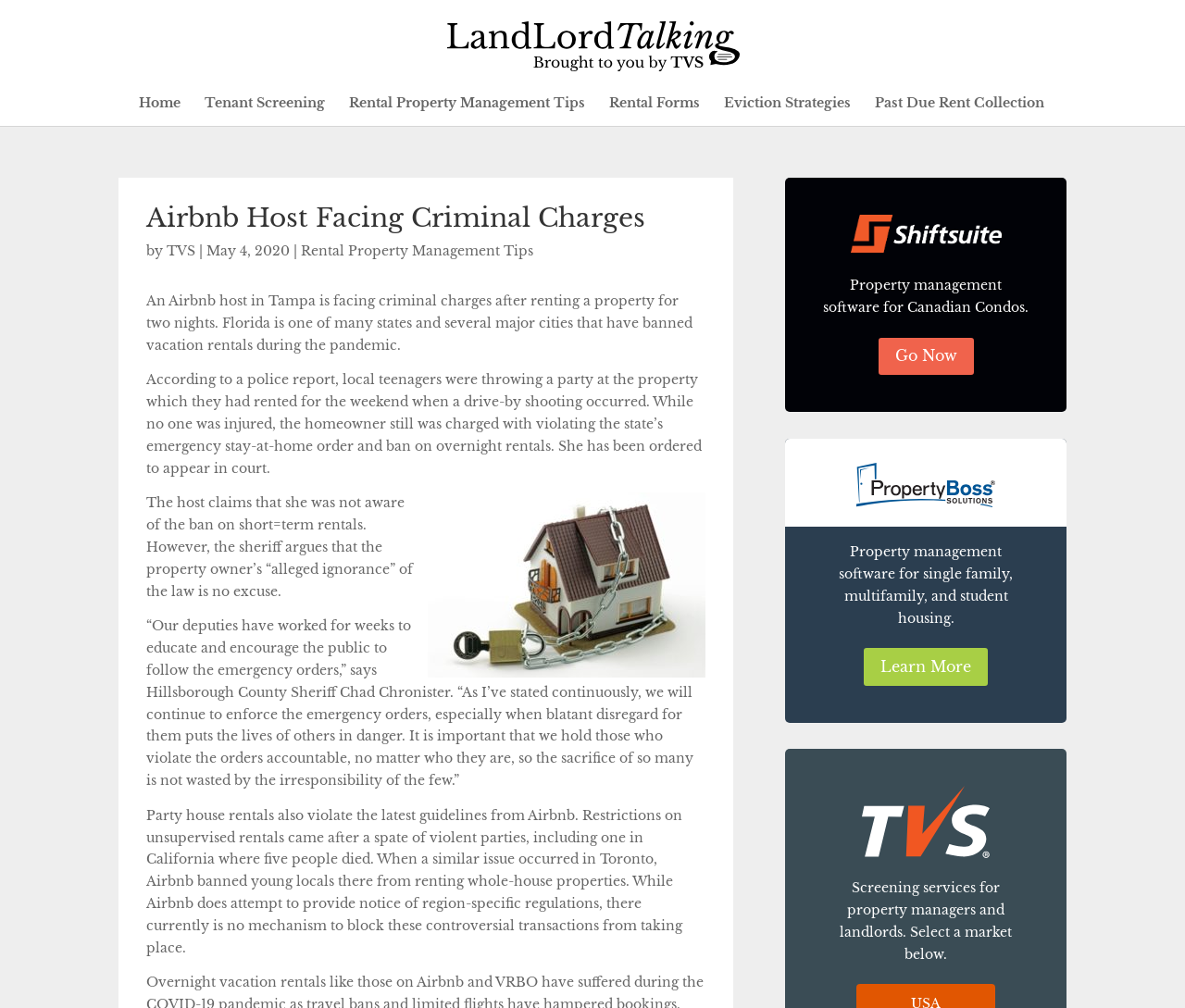What is the purpose of the 'Shiftsuite' image?
Use the screenshot to answer the question with a single word or phrase.

Property management software